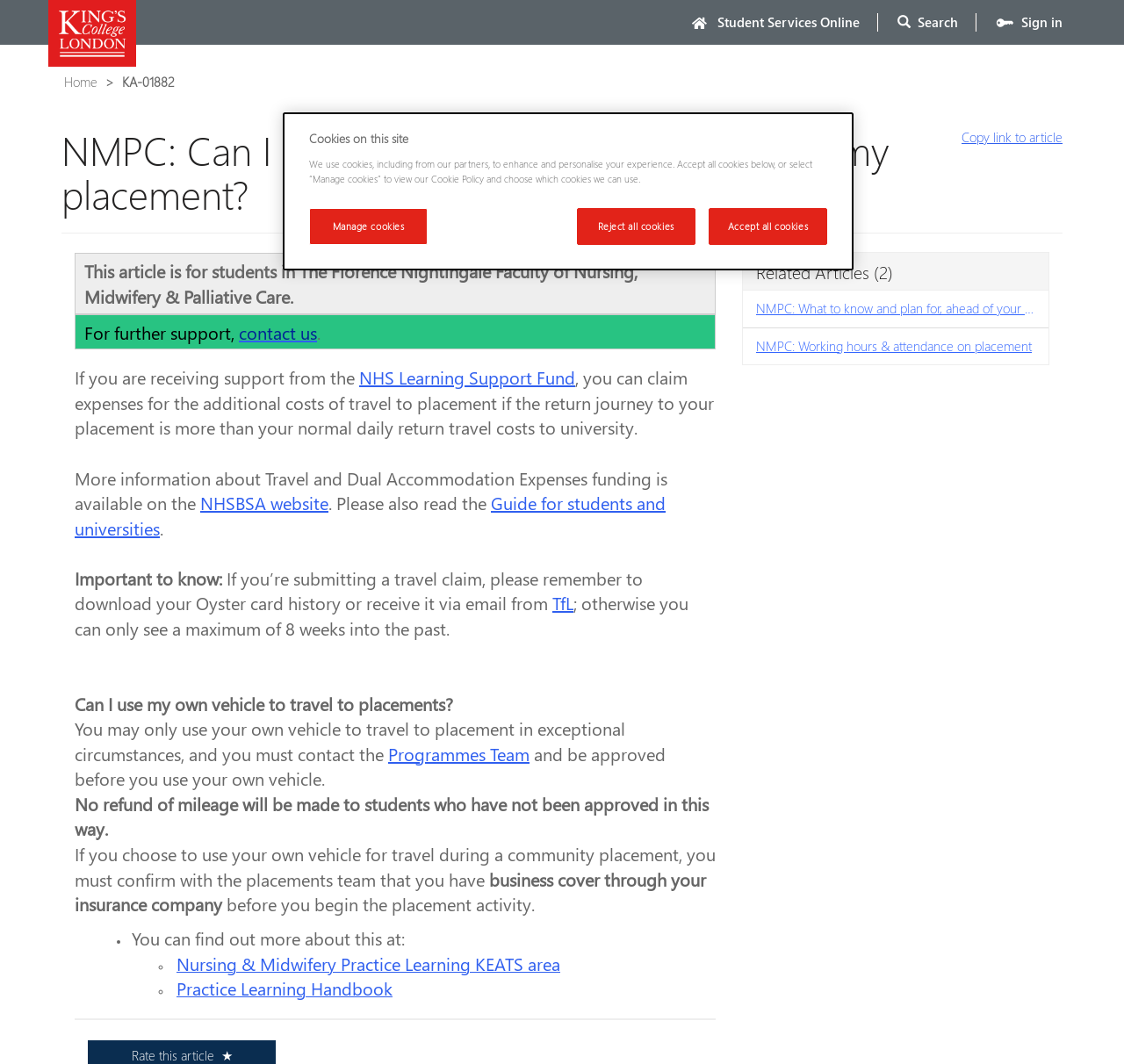Please identify the bounding box coordinates of the area that needs to be clicked to follow this instruction: "Contact us for further support".

[0.212, 0.3, 0.282, 0.323]